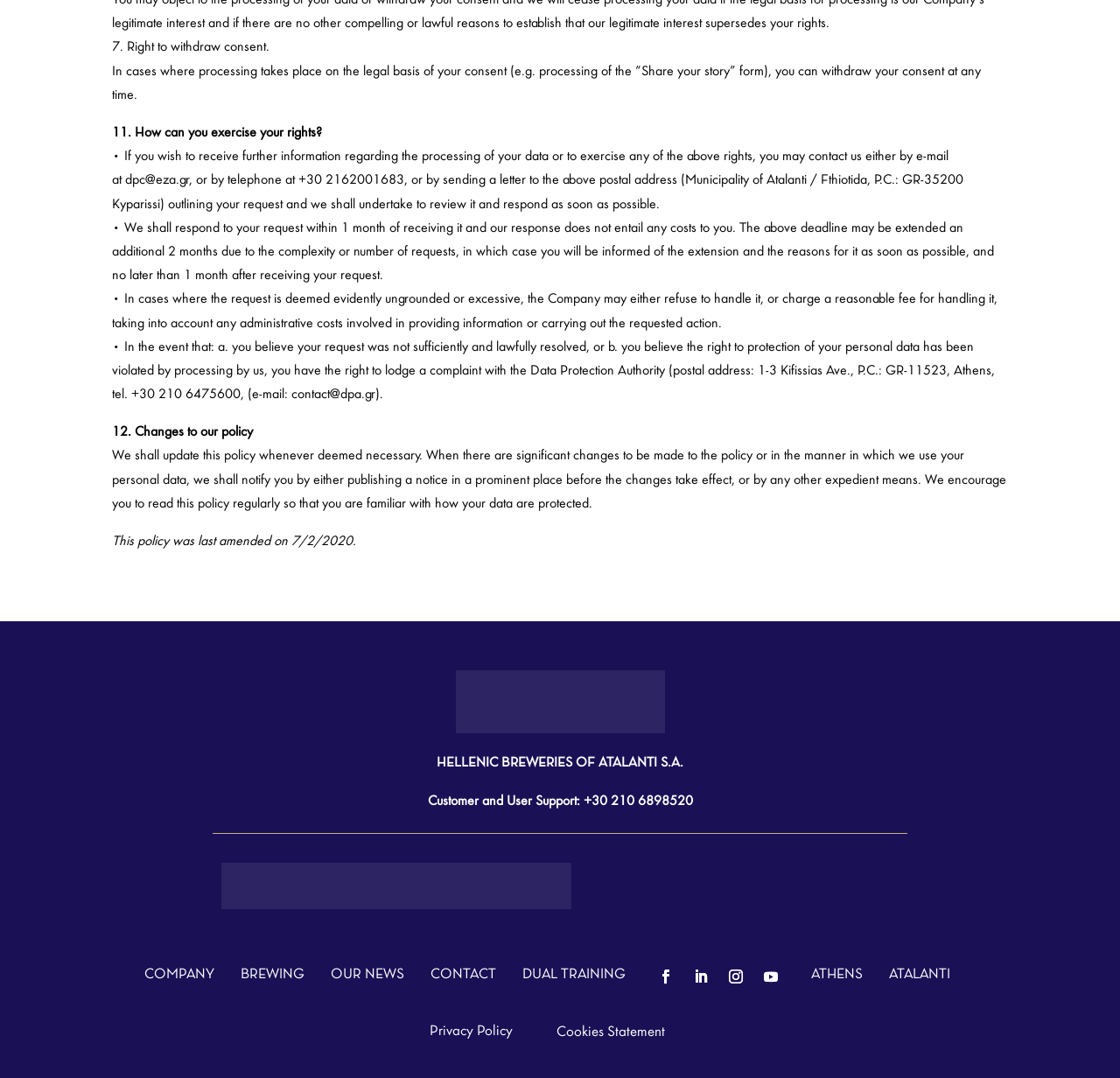When was the policy last amended?
Based on the screenshot, provide your answer in one word or phrase.

7/2/2020